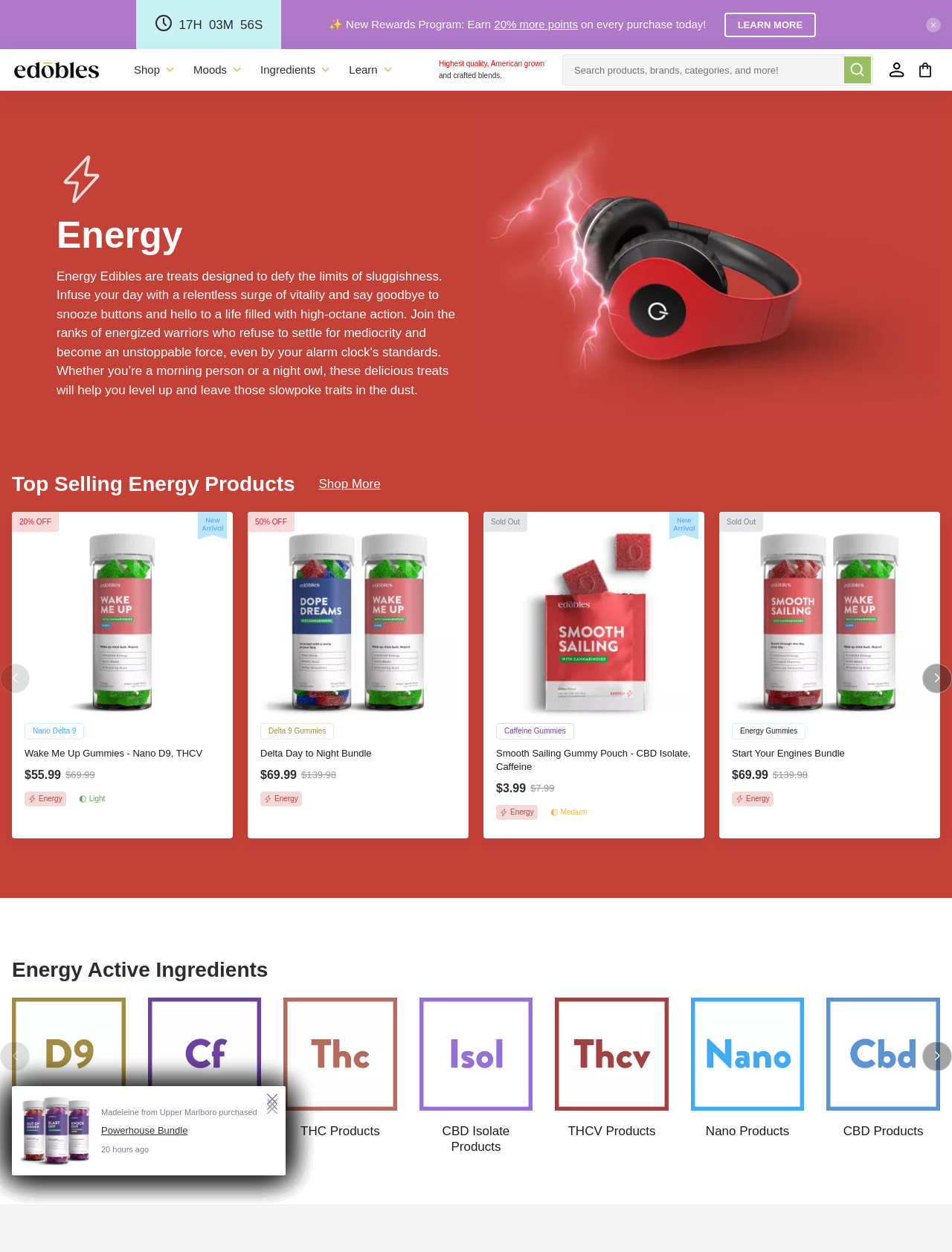What is the discount on Wake Me Up Gummies?
Using the information from the image, provide a comprehensive answer to the question.

I found the answer by looking at the product information section, where it says '20% OFF' next to the 'Wake Me Up Gummies - Nano D9, THCV' product.